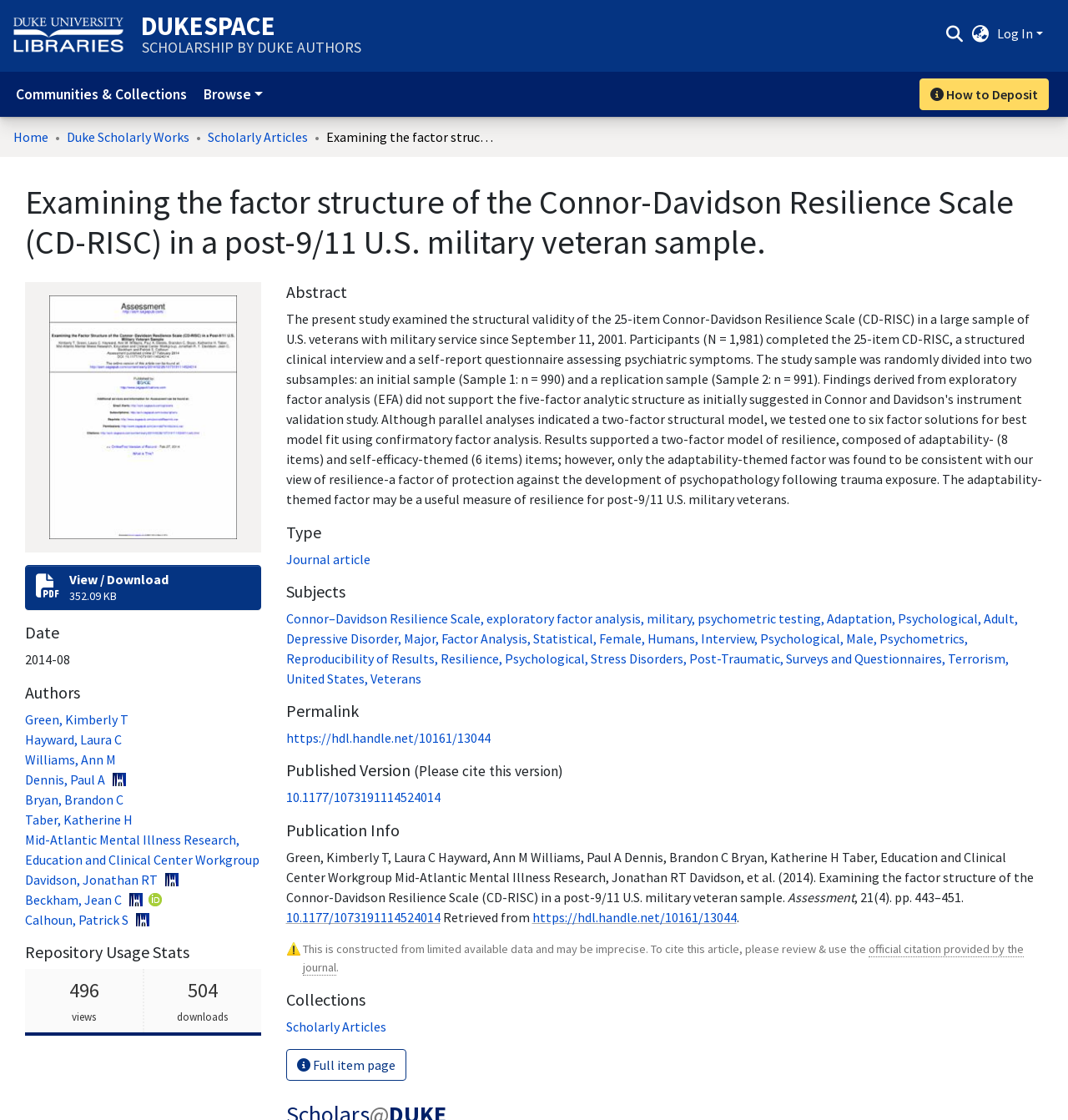Identify the bounding box for the UI element described as: "name="submit" value="Post Comment"". The coordinates should be four float numbers between 0 and 1, i.e., [left, top, right, bottom].

None